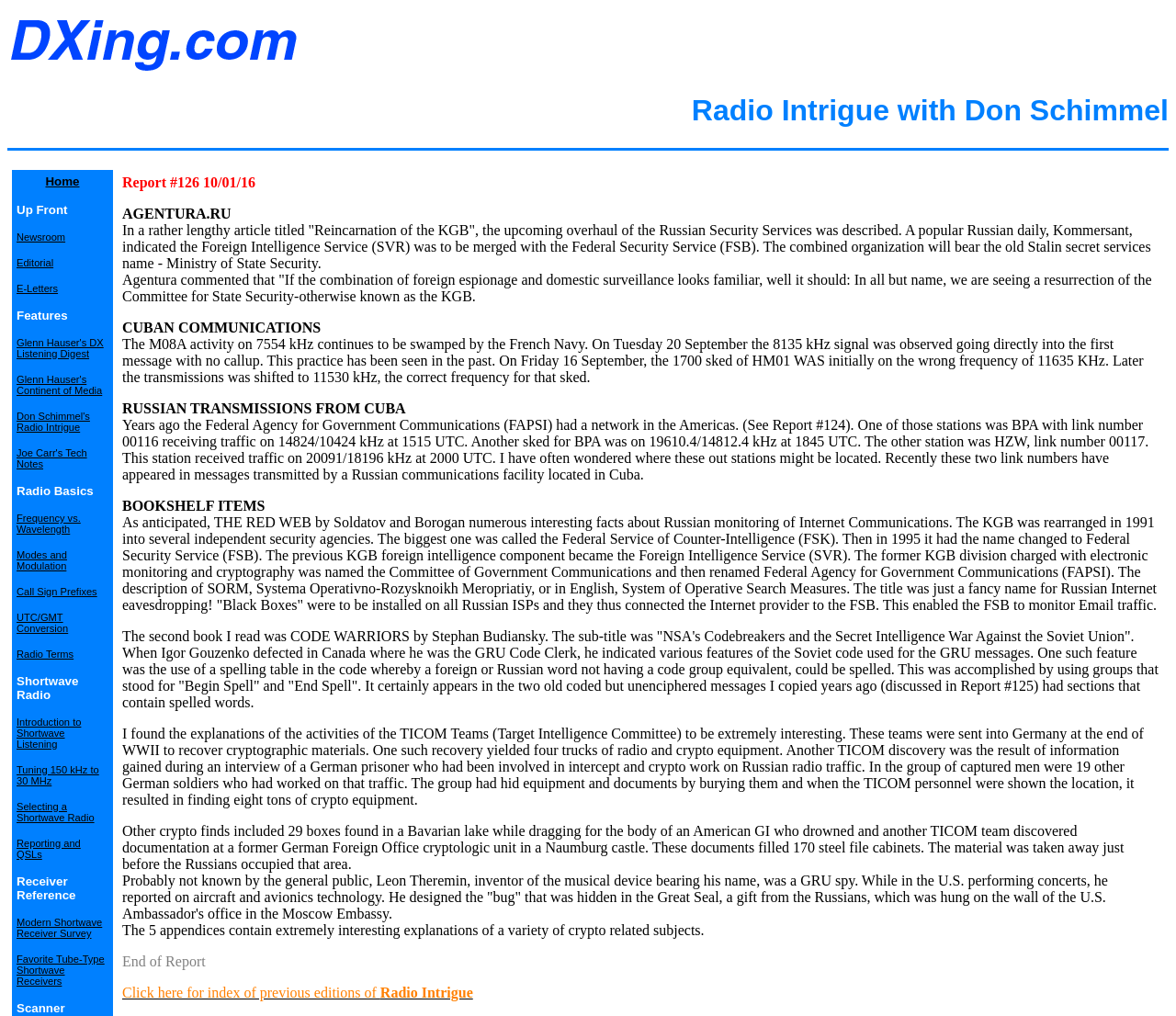Identify the bounding box coordinates of the area you need to click to perform the following instruction: "Click on the 'Newsroom' link".

[0.014, 0.224, 0.056, 0.239]